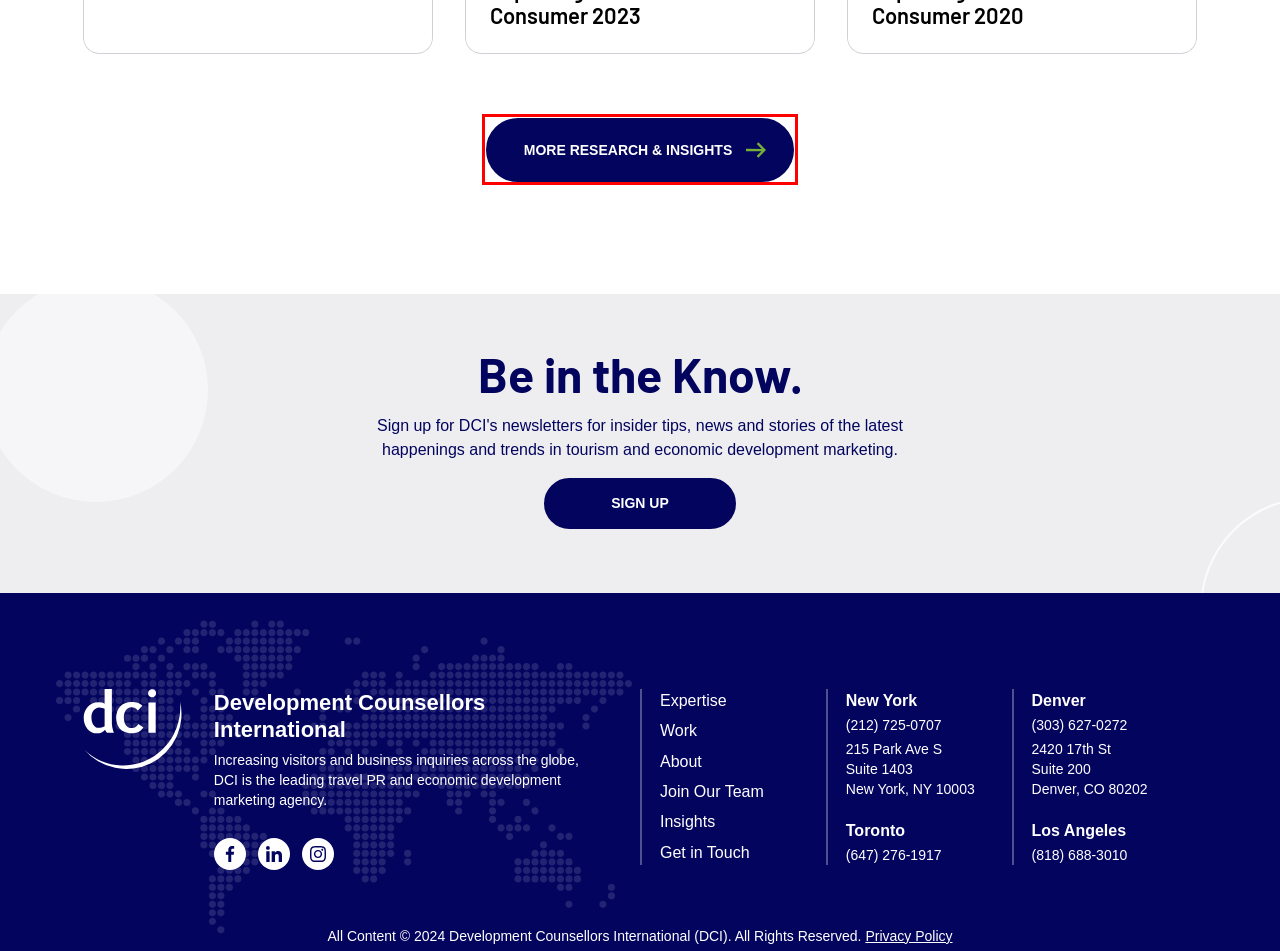You have a screenshot of a webpage with an element surrounded by a red bounding box. Choose the webpage description that best describes the new page after clicking the element inside the red bounding box. Here are the candidates:
A. DCI’s Destination Marketing Work
B. Carolina Core - Development Counsellors International
C. Privacy Policy - Development Counsellors International
D. About Development Counsellors International (DCI)
E. Social Media Marketing for US Virgin Islands Tourism | DCI
F. Economic Development News and Research | DCI
G. DCI Economic Development and Travel Market Research
H. International Marketing Jobs | Development Counsellors International

G